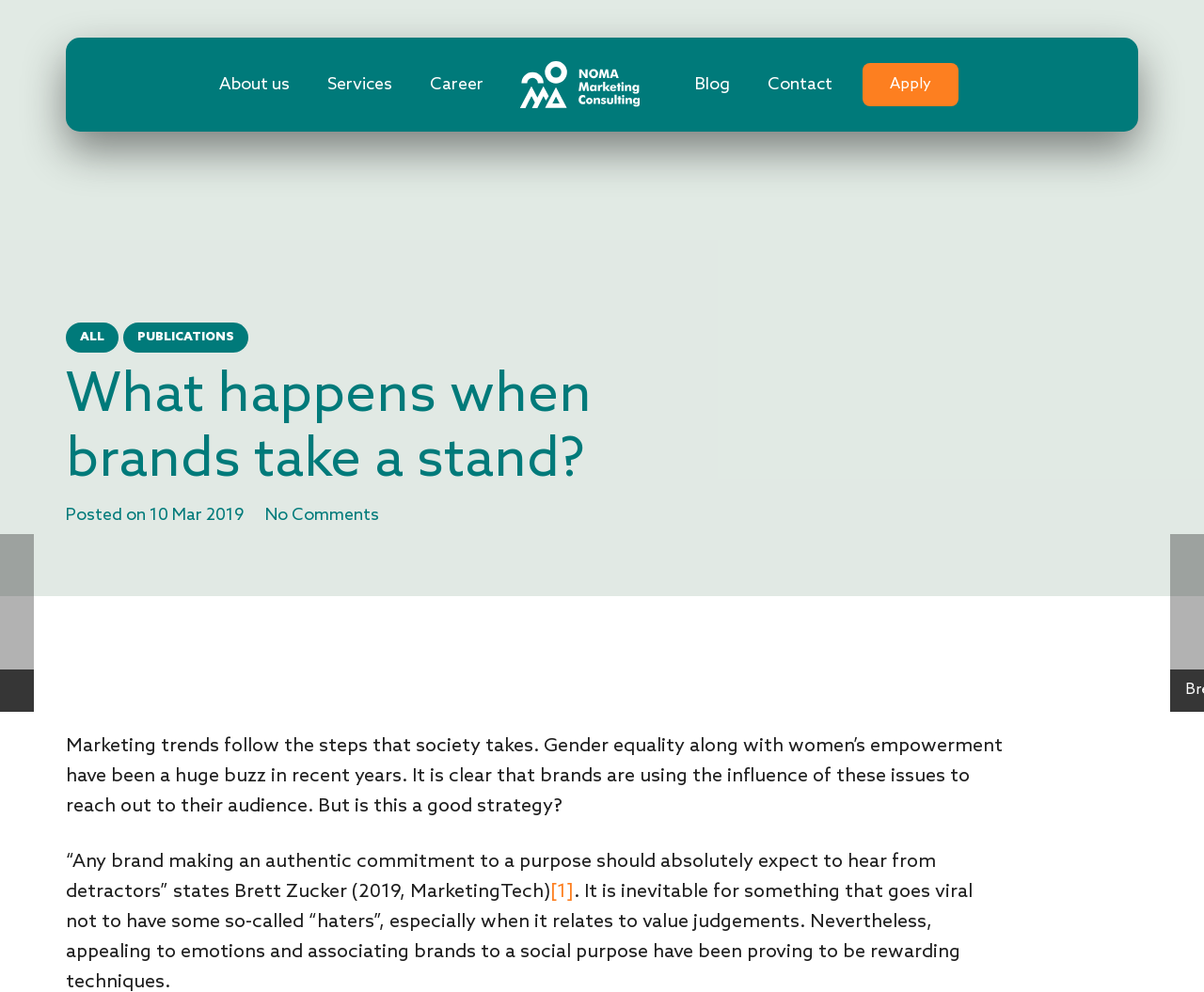What is the purpose of the link '[1]'?
Examine the webpage screenshot and provide an in-depth answer to the question.

The link '[1]' is likely a reference or citation to a source mentioned in the text, as it is placed at the end of the quote and is a common formatting style for citations.